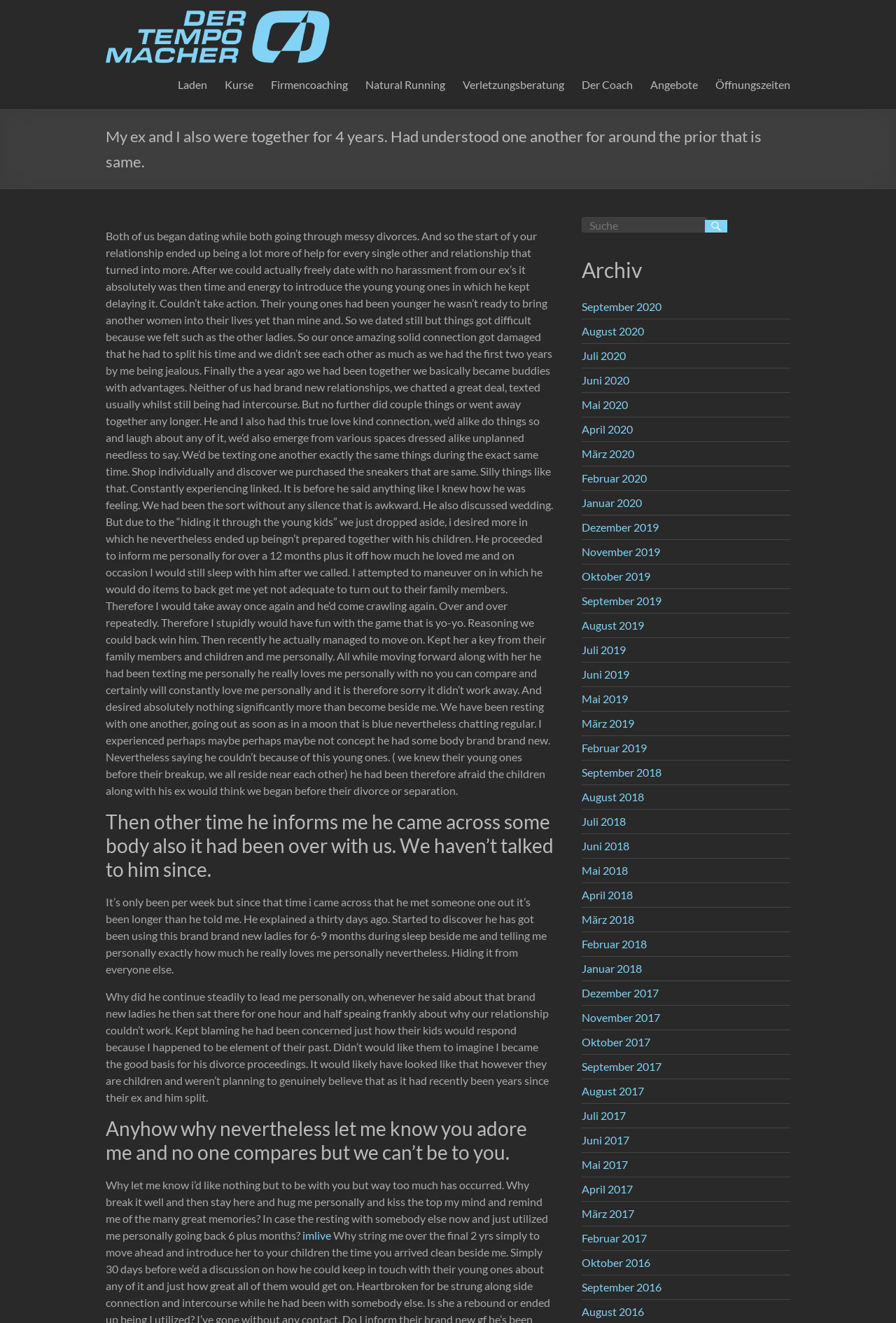Please specify the bounding box coordinates of the clickable region necessary for completing the following instruction: "Click on the 'September 2020' link". The coordinates must consist of four float numbers between 0 and 1, i.e., [left, top, right, bottom].

[0.649, 0.227, 0.738, 0.237]